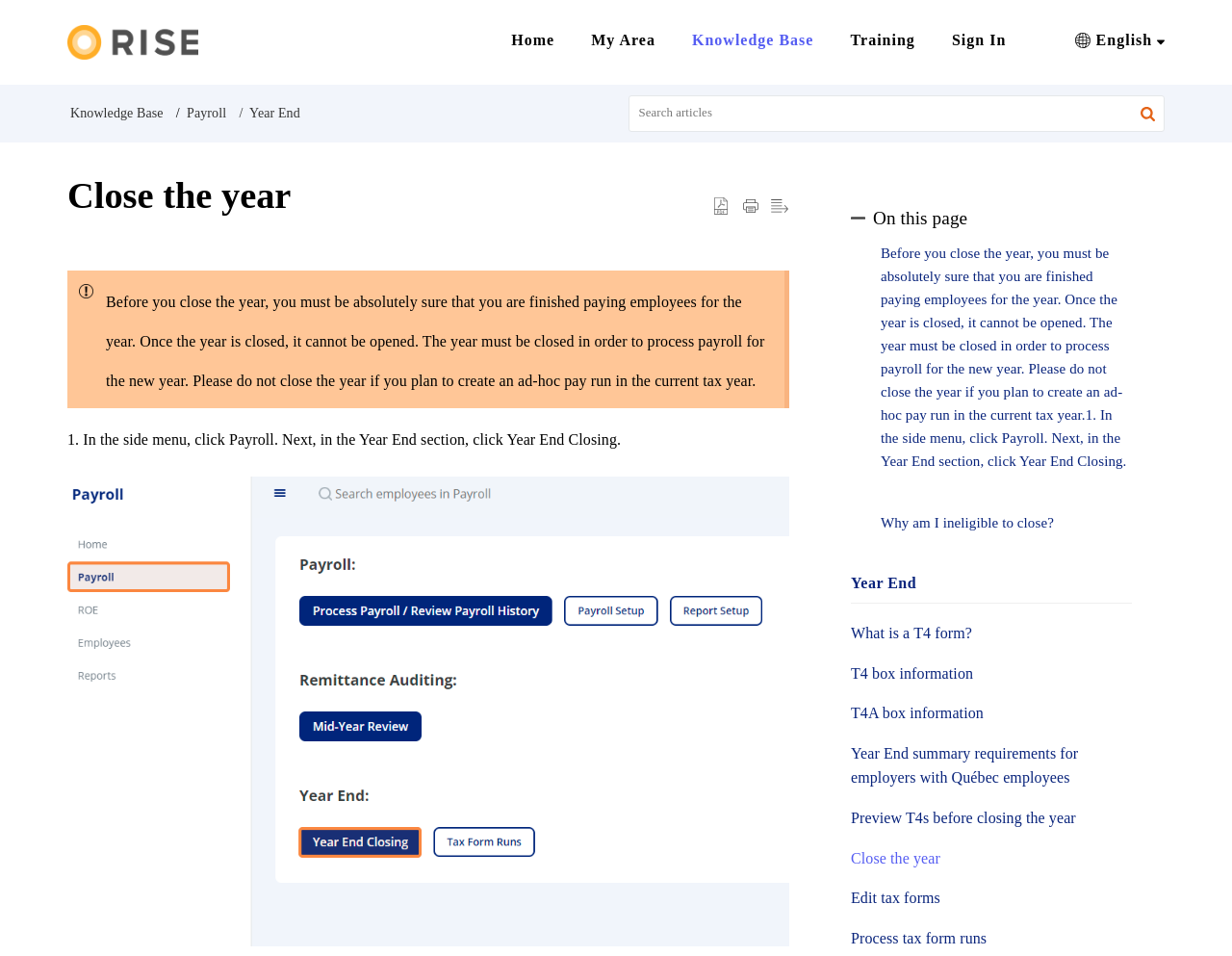Please provide a comprehensive answer to the question below using the information from the image: Where can I find the Year End section?

The webpage provides a step-by-step guide on how to close the year, and in the first step, it instructs the user to click Payroll in the side menu and then click Year End Closing. This implies that the Year End section is located under Payroll in the side menu.